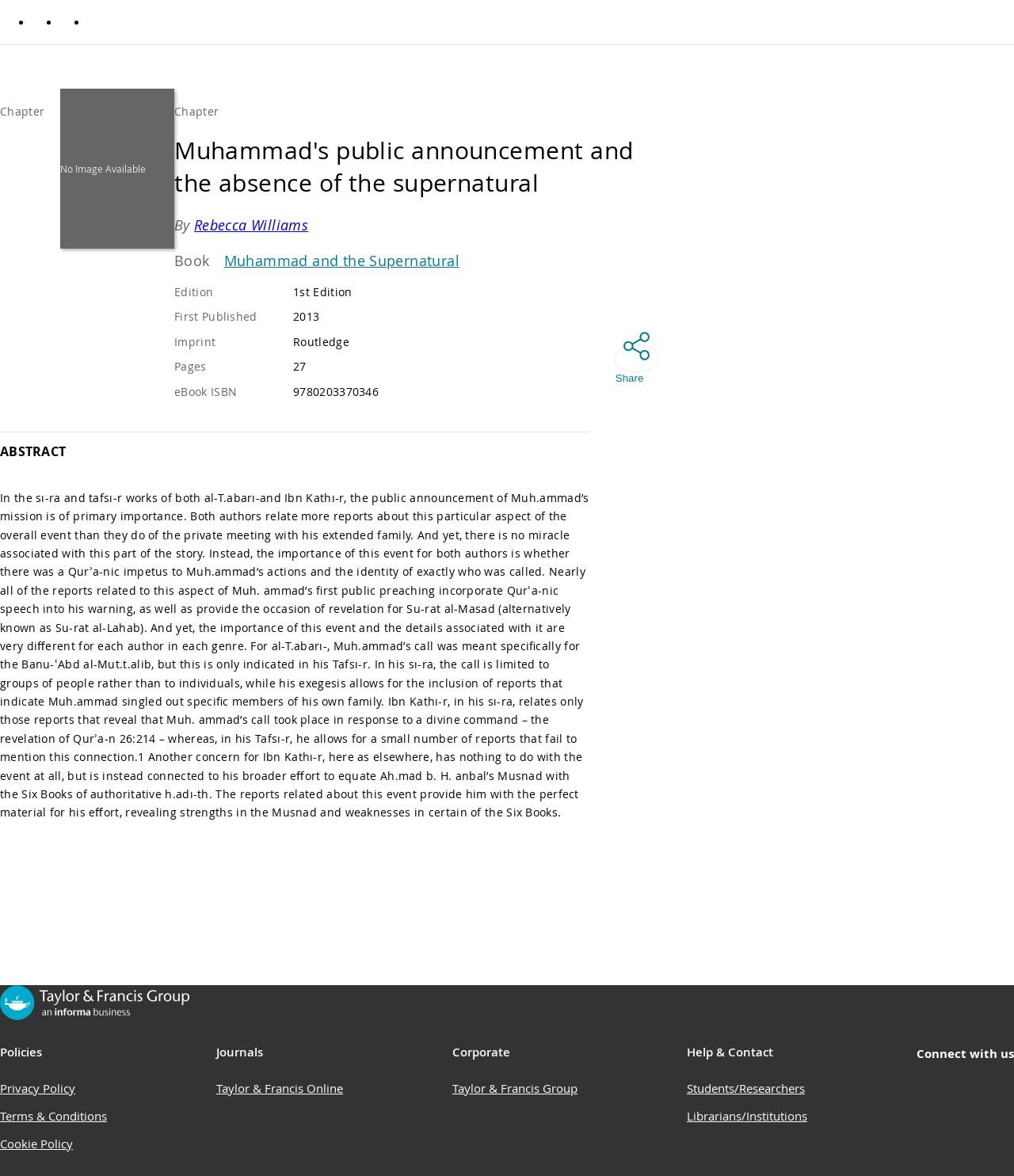Who is the author of the book?
Offer a detailed and full explanation in response to the question.

The author of the book is mentioned in the 'Parent Product Description' region, where it is written as 'By Rebecca Williams'.